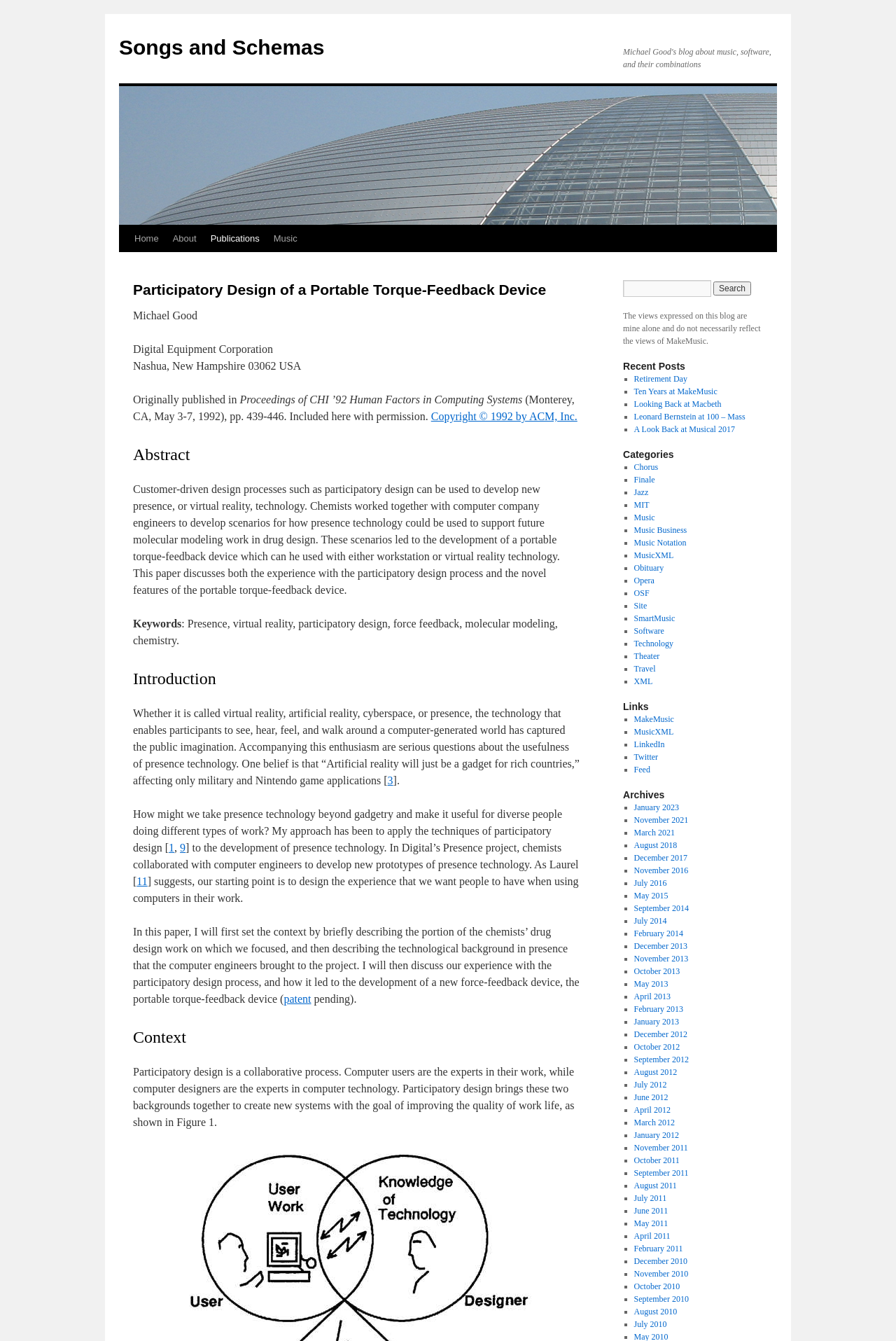What is the purpose of participatory design?
Look at the image and answer the question with a single word or phrase.

To improve the quality of work life